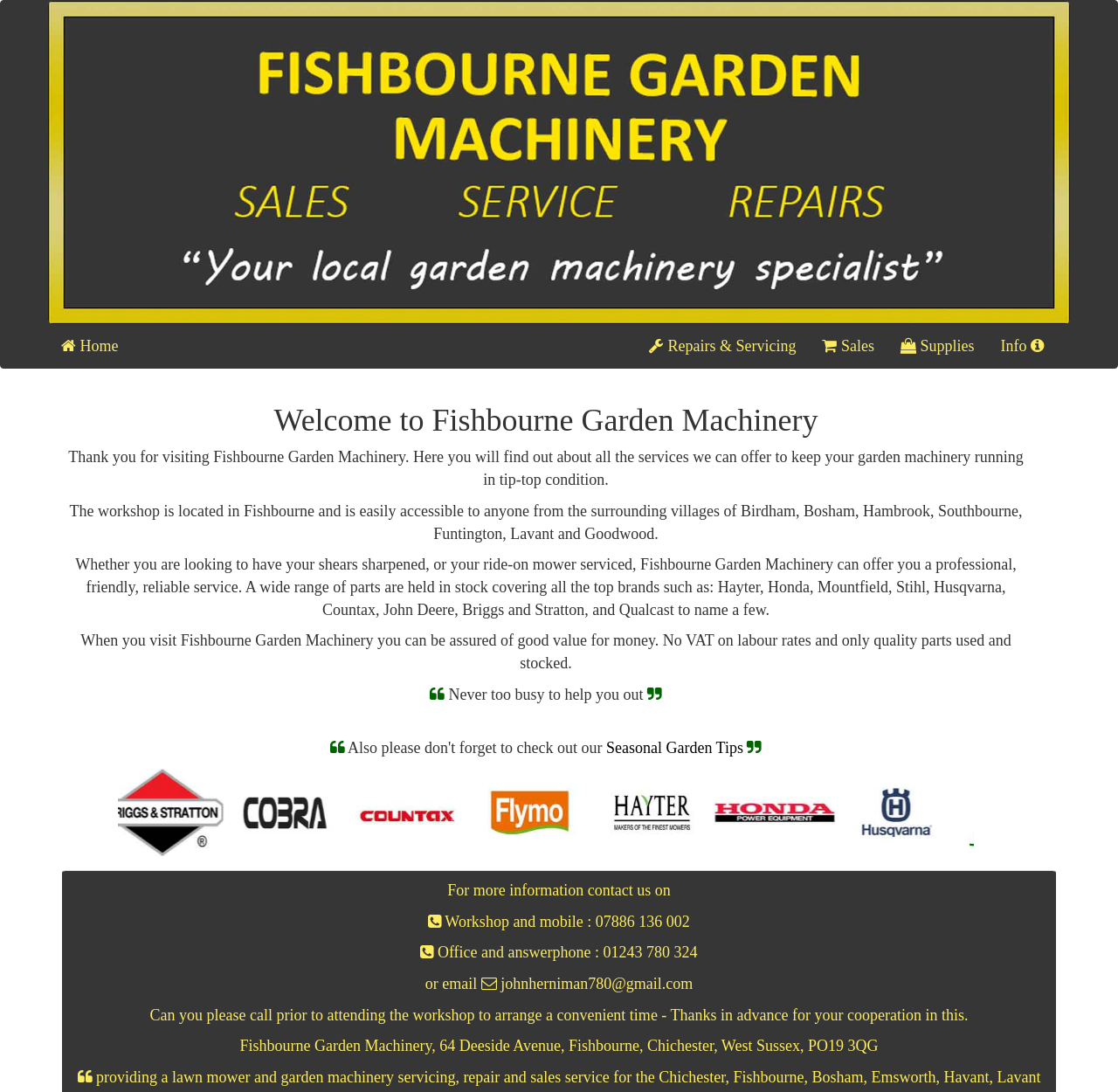What brands of parts are held in stock?
We need a detailed and meticulous answer to the question.

According to the text on the page, Fishbourne Garden Machinery holds a wide range of parts in stock, covering top brands such as Hayter, Honda, Mountfield, Stihl, Husqvarna, Countax, John Deere, Briggs and Stratton, and Qualcast.